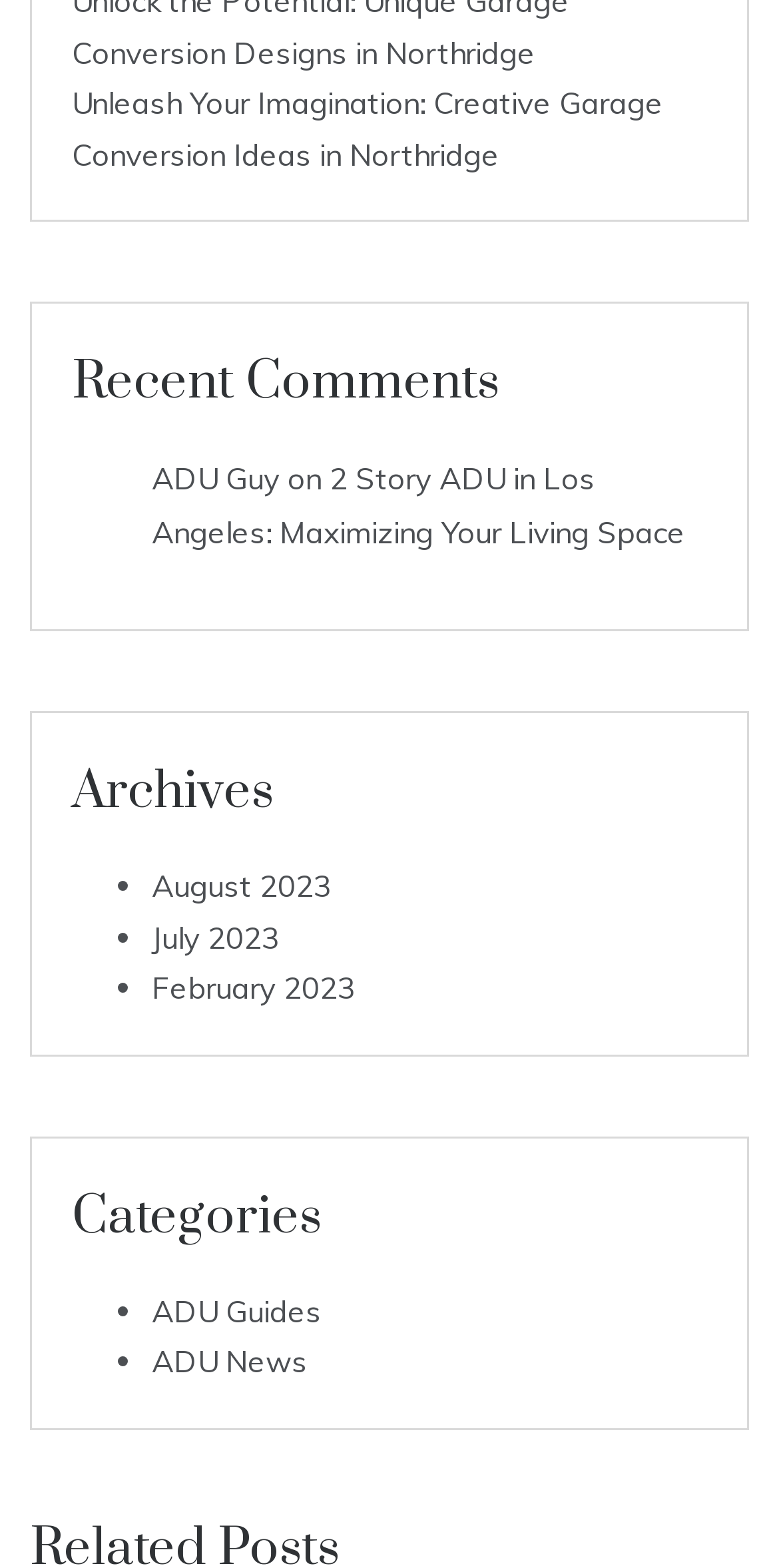Answer the following query concisely with a single word or phrase:
How many categories are listed?

2